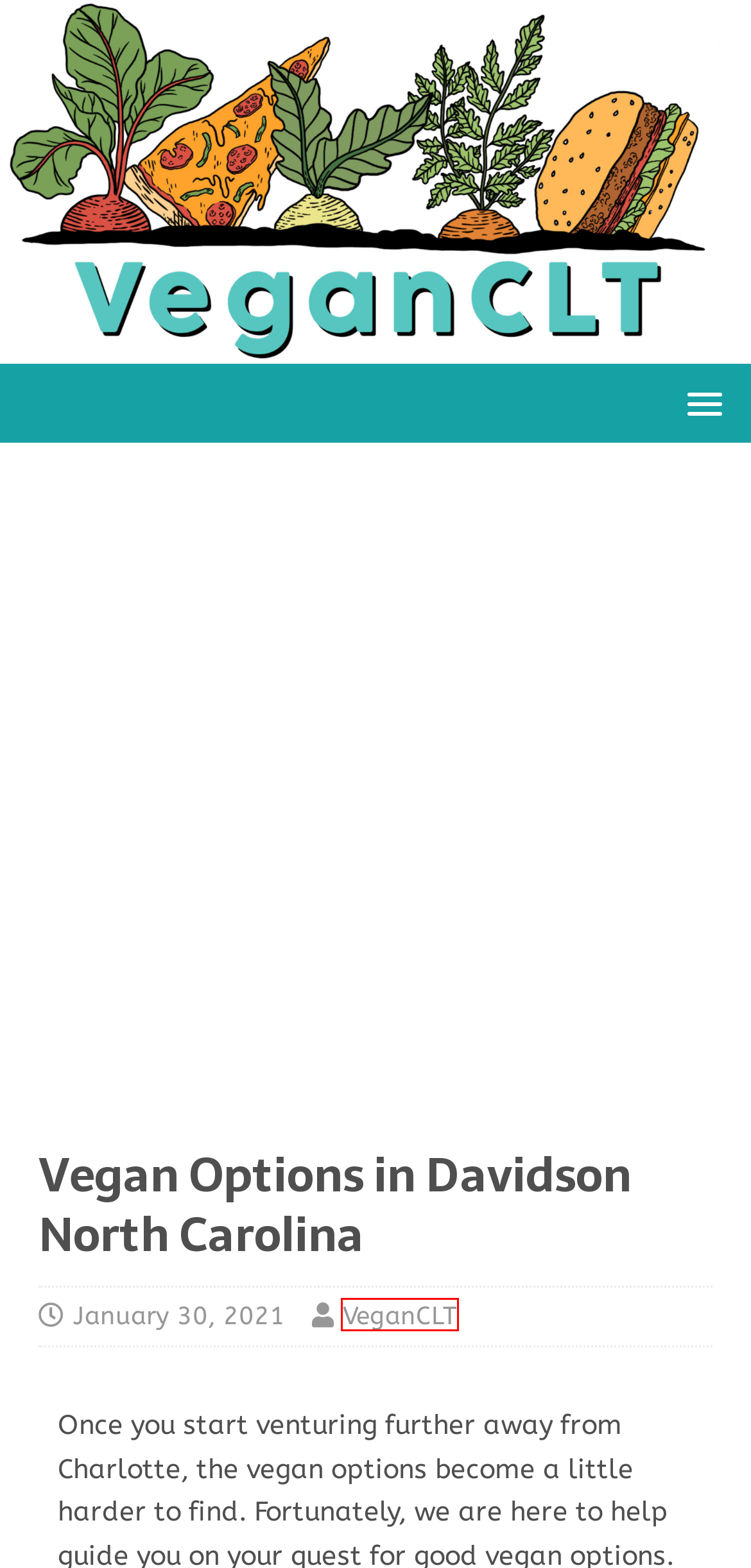You’re provided with a screenshot of a webpage that has a red bounding box around an element. Choose the best matching webpage description for the new page after clicking the element in the red box. The options are:
A. - Charlotte's hub for all things vegan in the Queen City
B. January 2021 -
C. Vegan Pizza Options in Charlotte -
D. 2024 Charlotte Vegan News Page -
E. Visitor's Guide: Vegan Options in La Fortuna, Costa Rica -
F. DAVIDSON ICE HOUSE
G. Visitor's Guide: Vegan Options in Zermatt and Zurich Switzerland -
H. Drink Beer/Eat Vegan -

A